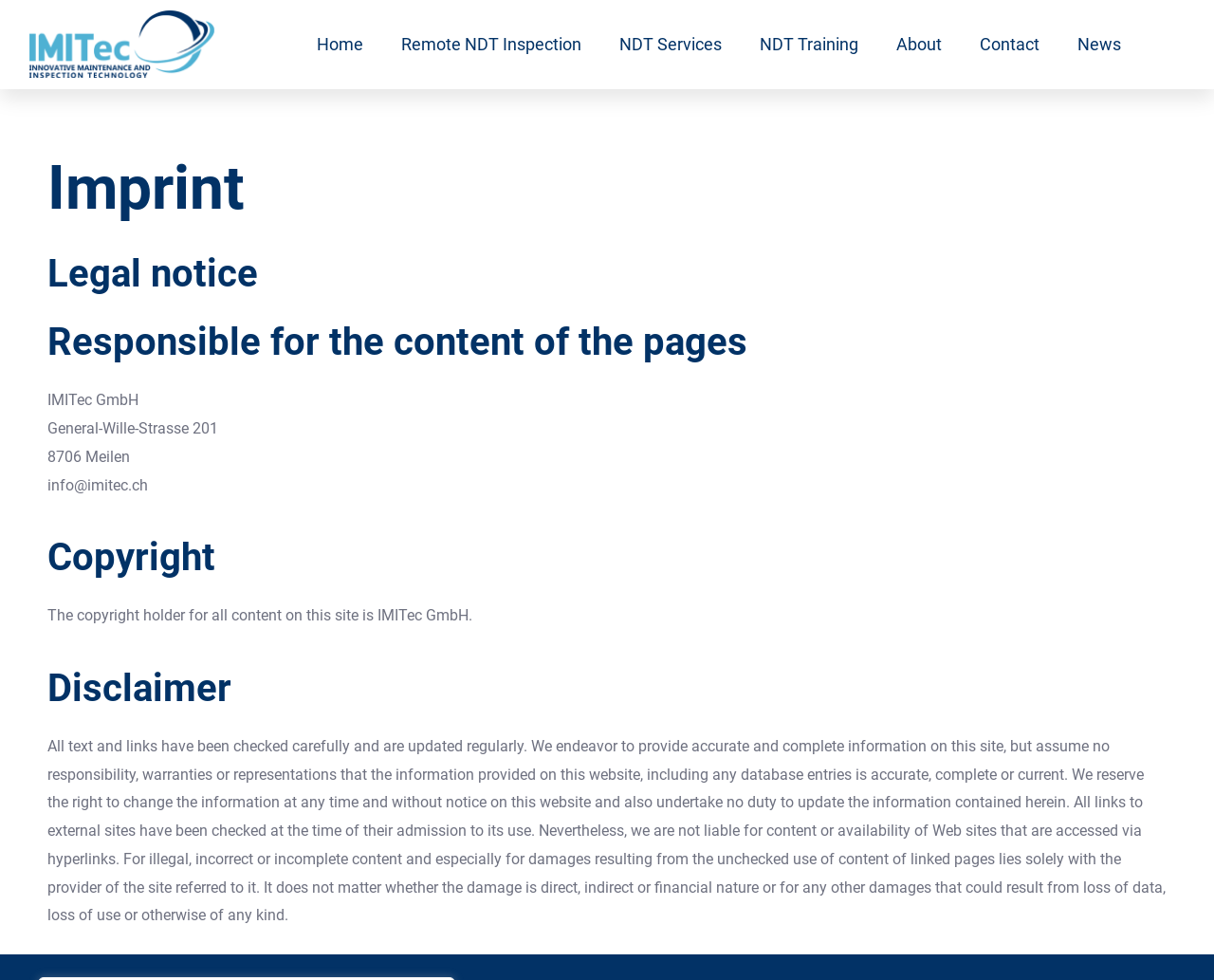What is the purpose of the disclaimer?
Using the image, give a concise answer in the form of a single word or short phrase.

To assume no responsibility for information accuracy